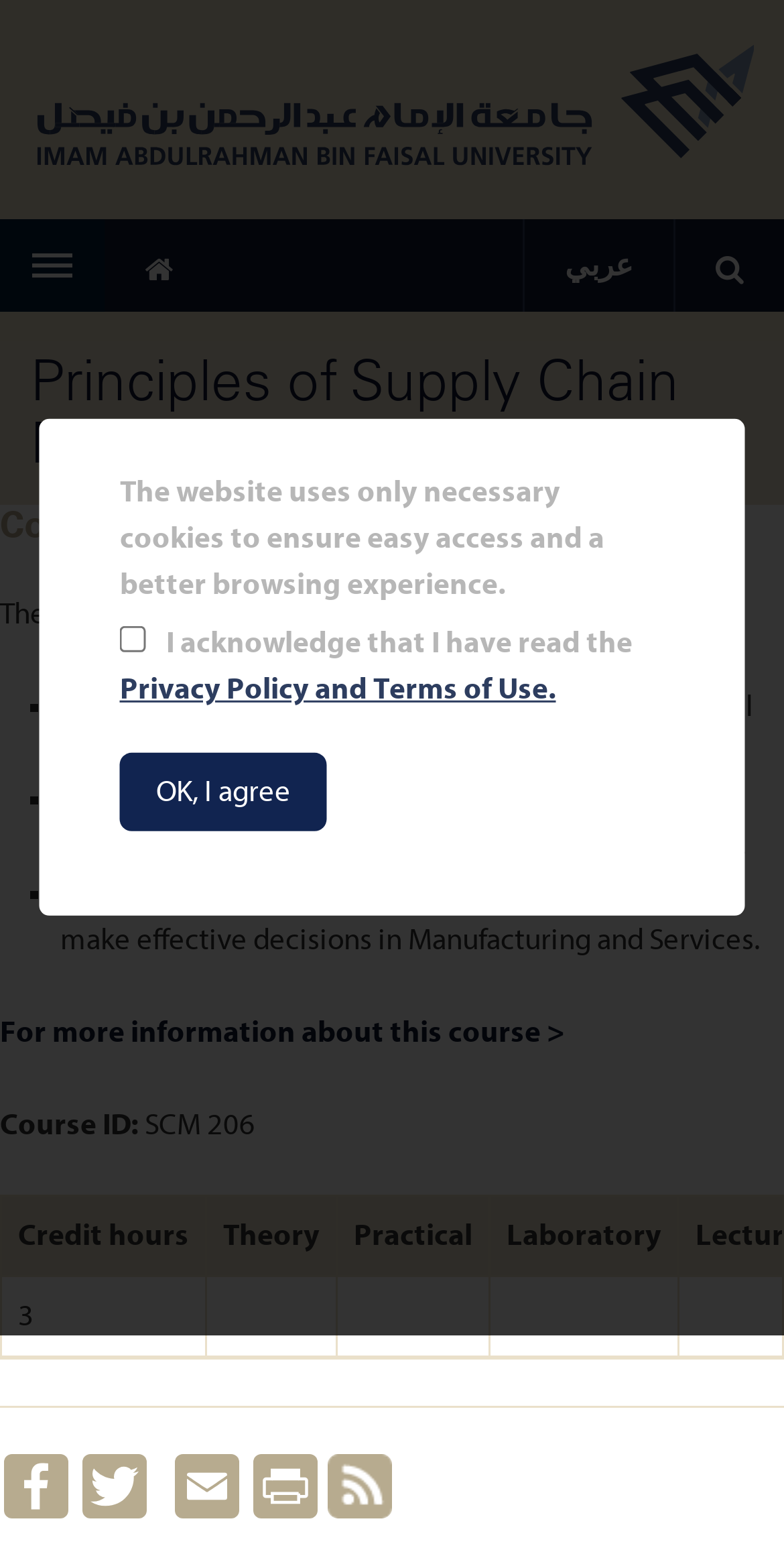Find the headline of the webpage and generate its text content.

Principles of Supply Chain Management